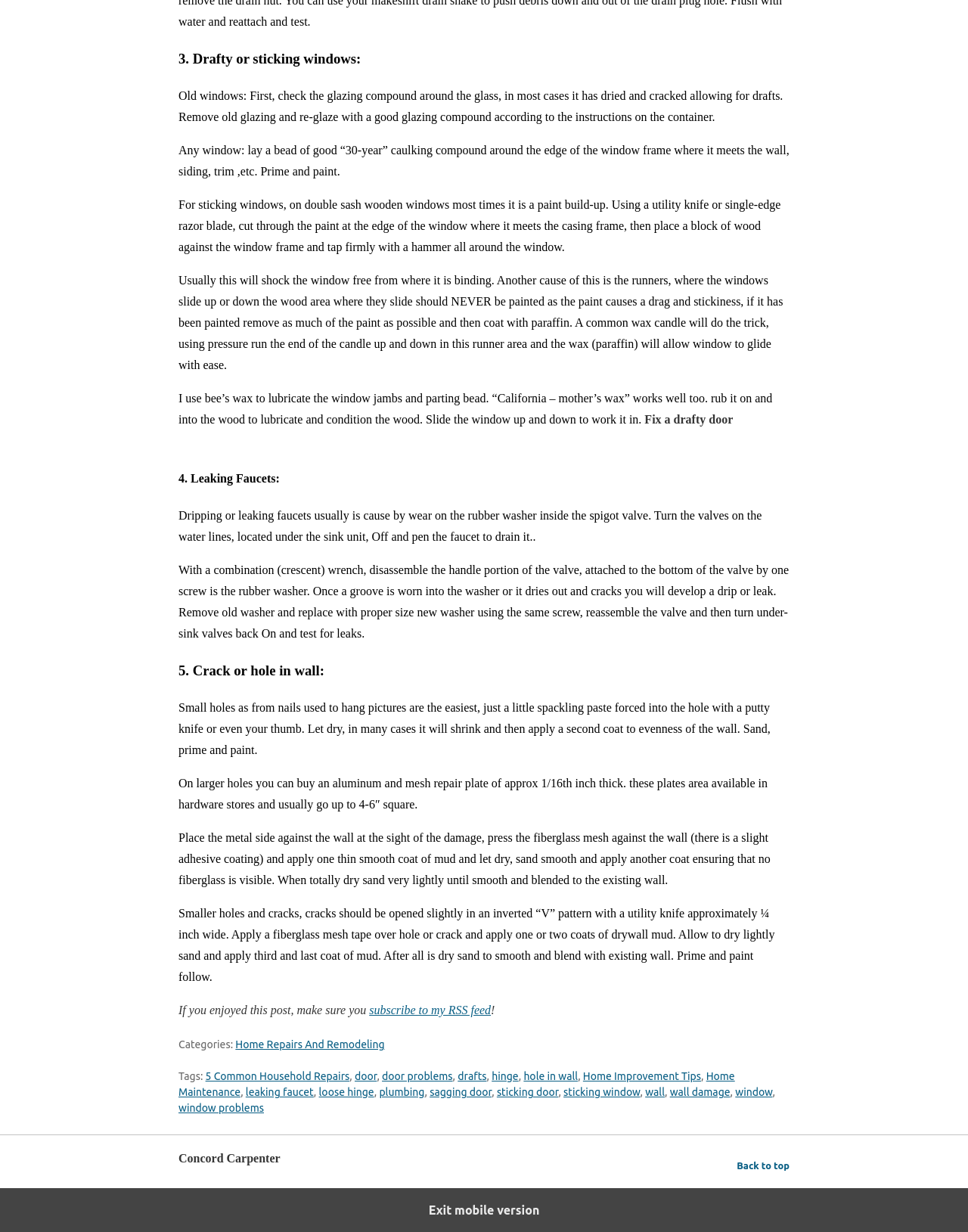Identify the bounding box coordinates for the UI element mentioned here: "subscribe to my RSS feed". Provide the coordinates as four float values between 0 and 1, i.e., [left, top, right, bottom].

[0.381, 0.815, 0.507, 0.825]